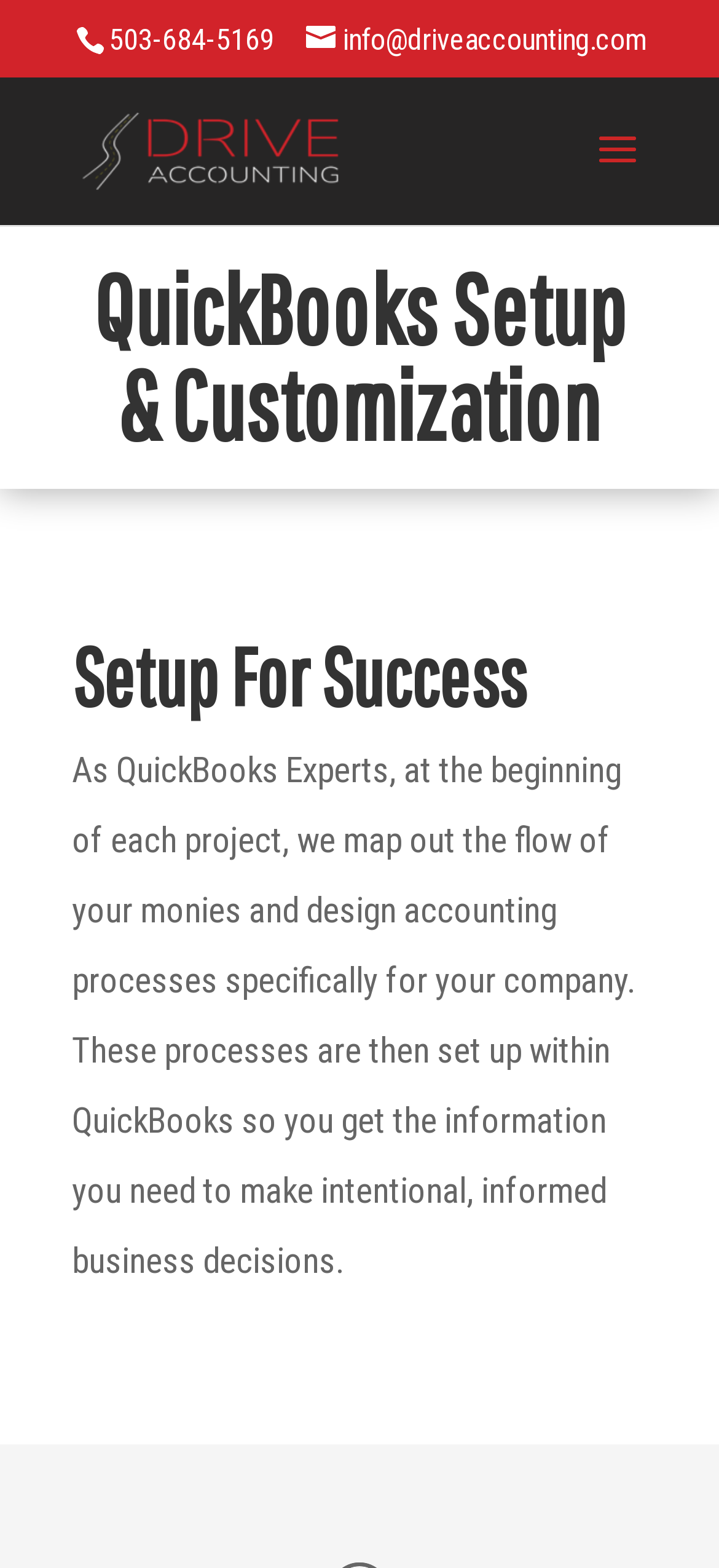Identify and generate the primary title of the webpage.

QuickBooks Setup & Customization